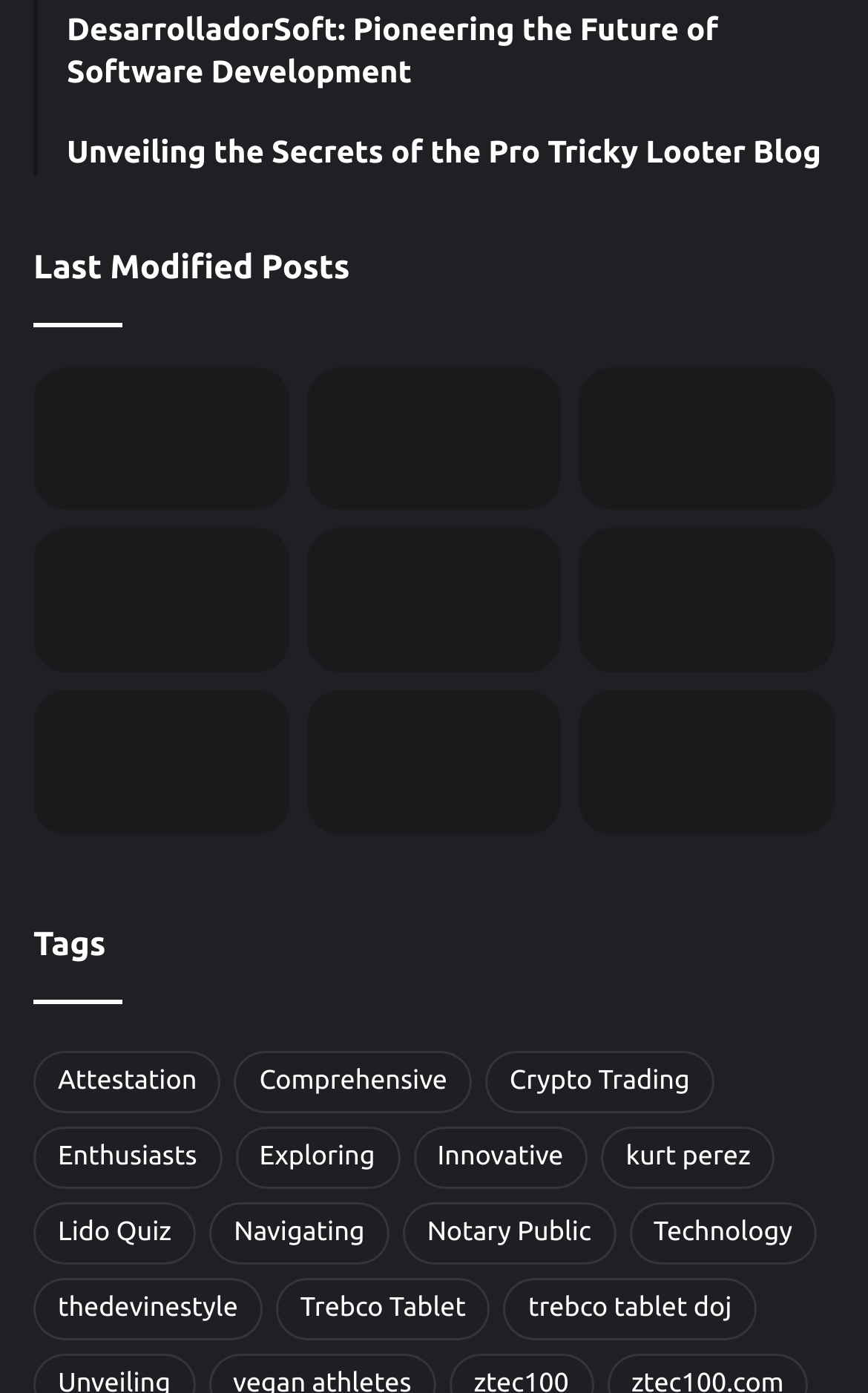Using the description: "thedevinestyle", identify the bounding box of the corresponding UI element in the screenshot.

[0.038, 0.917, 0.302, 0.962]